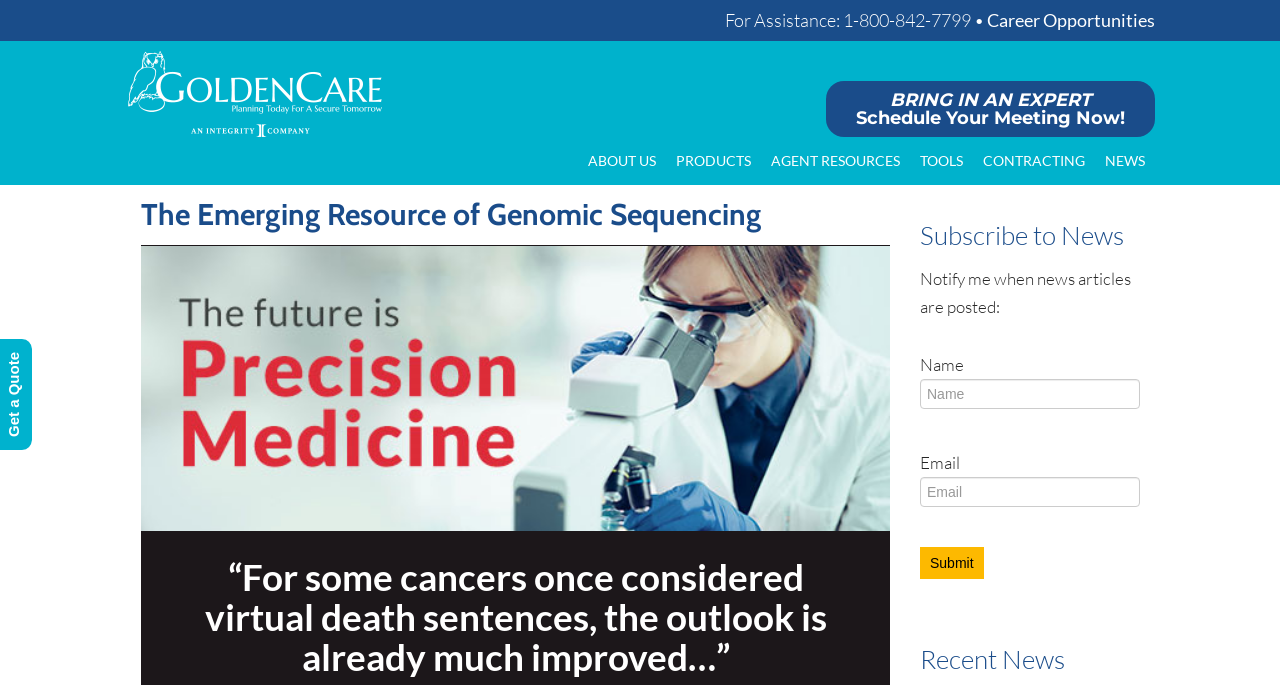What is the phone number for assistance?
Answer briefly with a single word or phrase based on the image.

1-800-842-7799